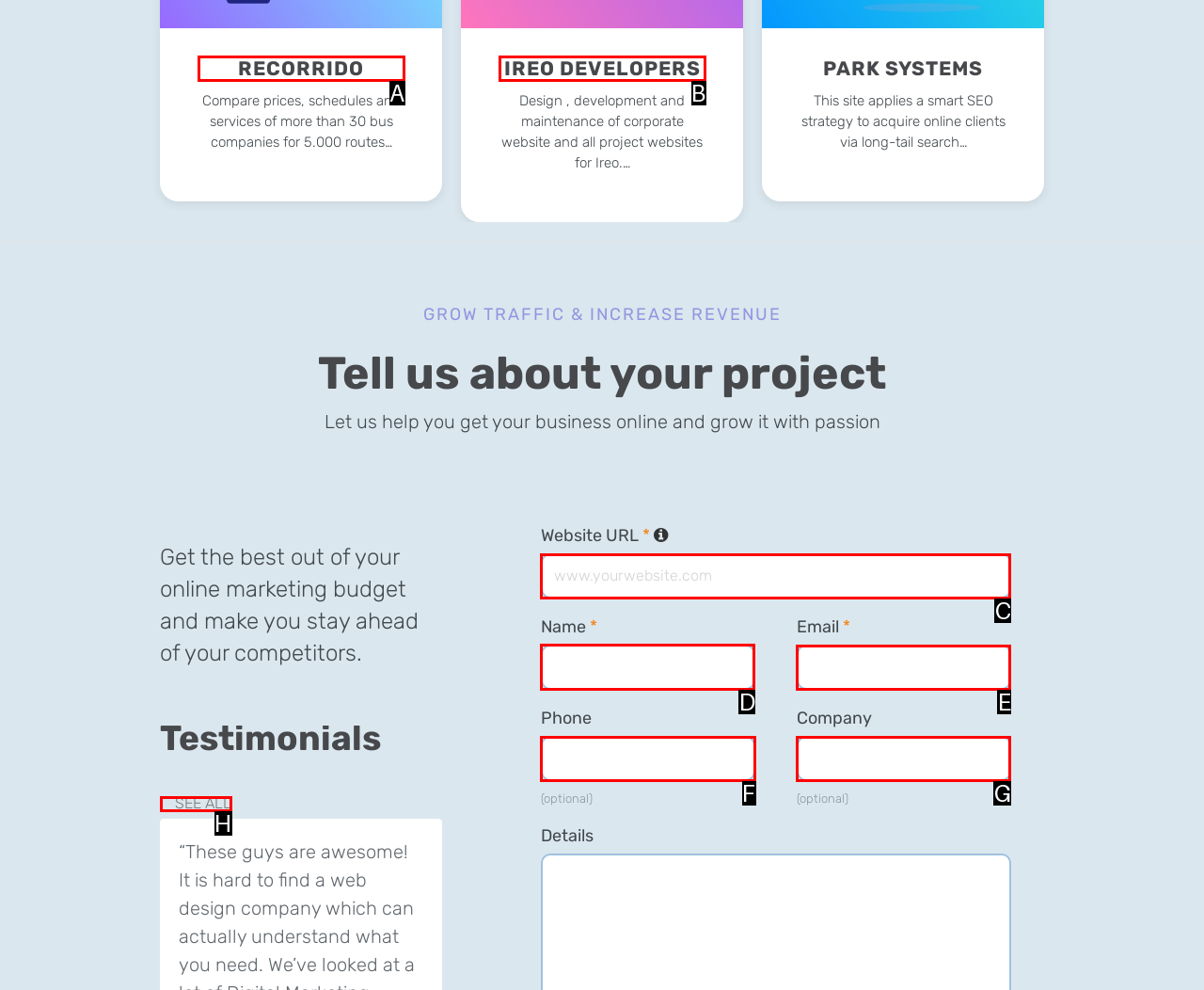Determine the letter of the UI element that you need to click to perform the task: Enter name.
Provide your answer with the appropriate option's letter.

D